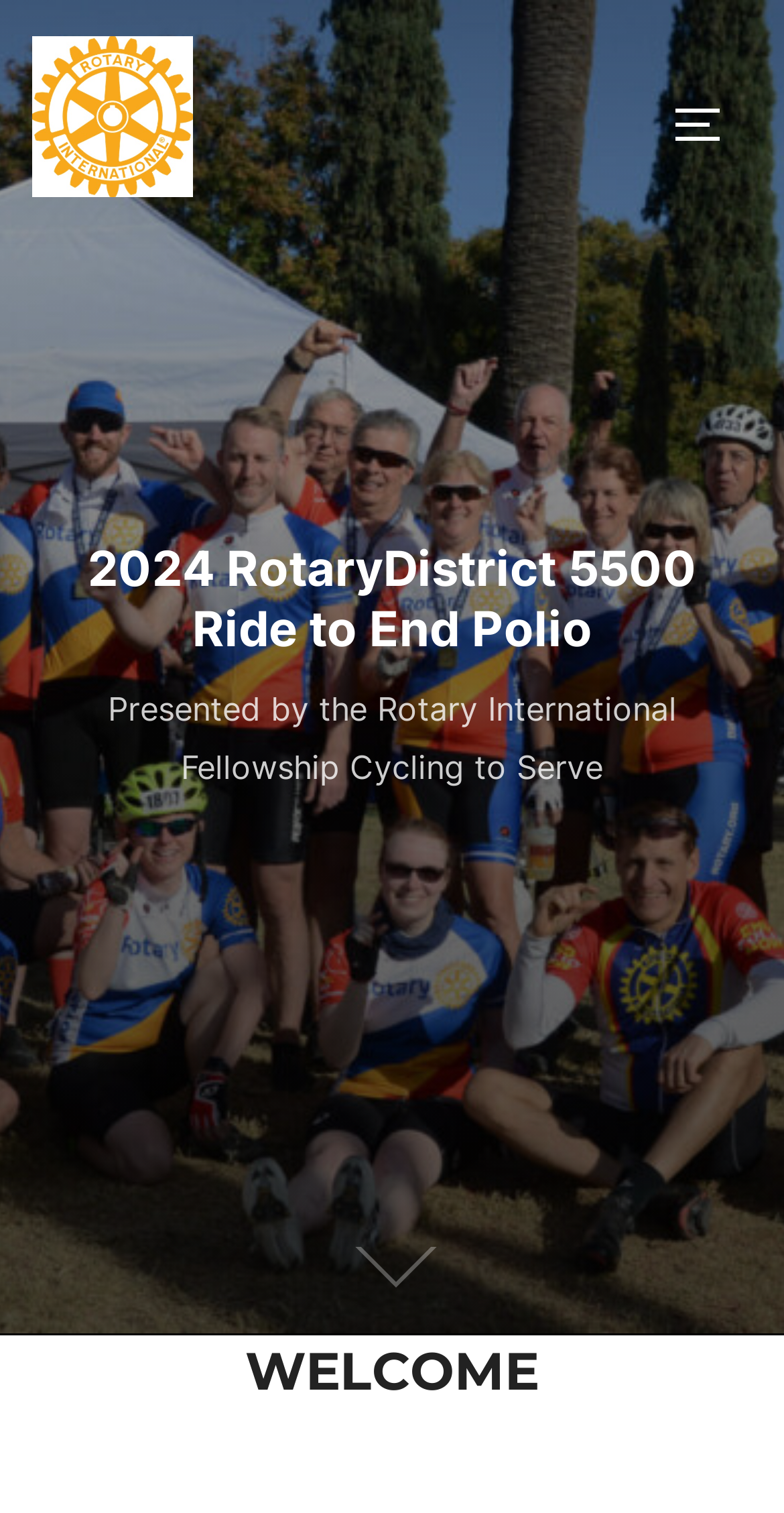Please determine the main heading text of this webpage.

2024 RotaryDistrict 5500 Ride to End Polio